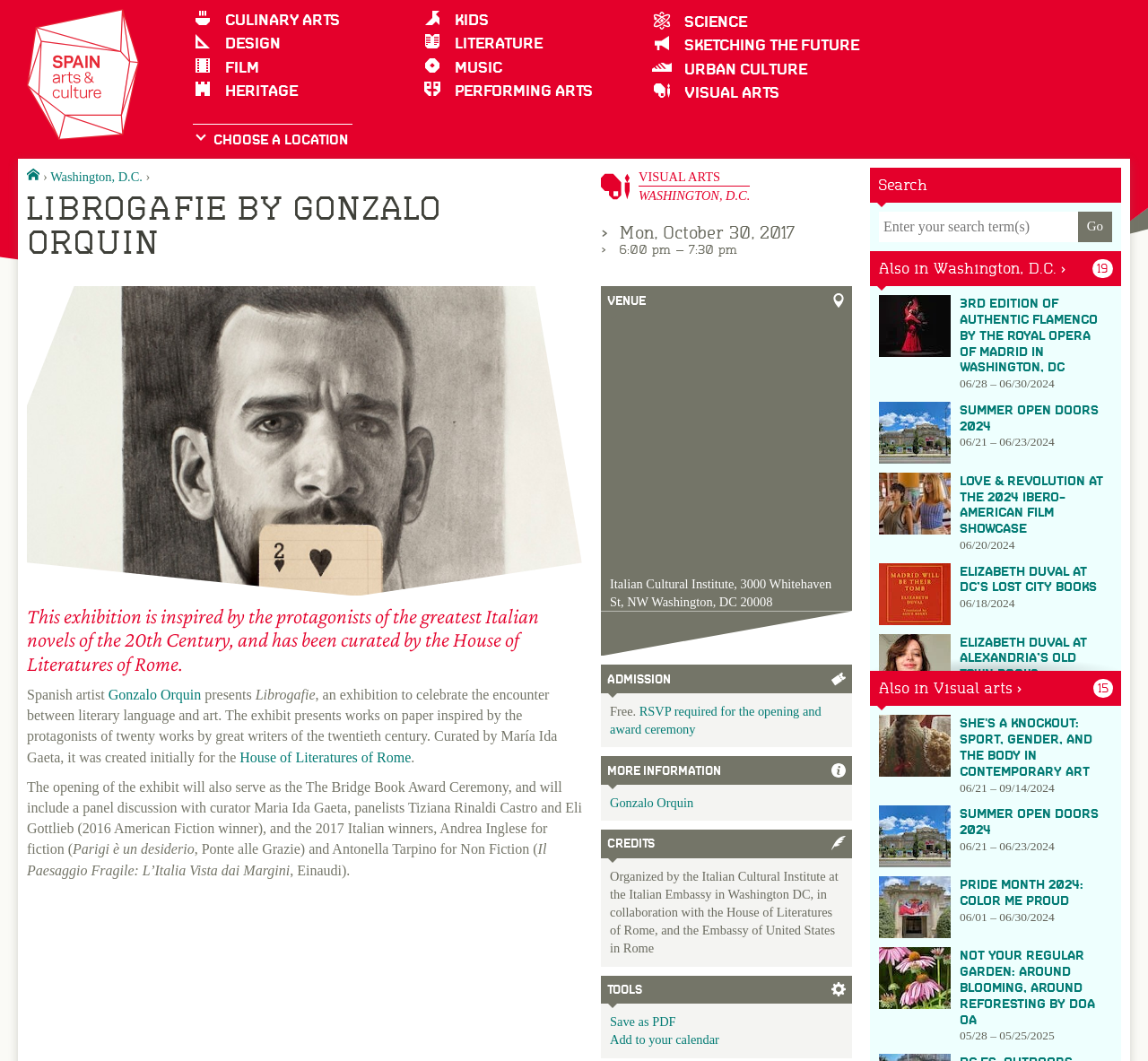Please identify the coordinates of the bounding box for the clickable region that will accomplish this instruction: "RSVP for the opening and award ceremony".

[0.531, 0.664, 0.715, 0.694]